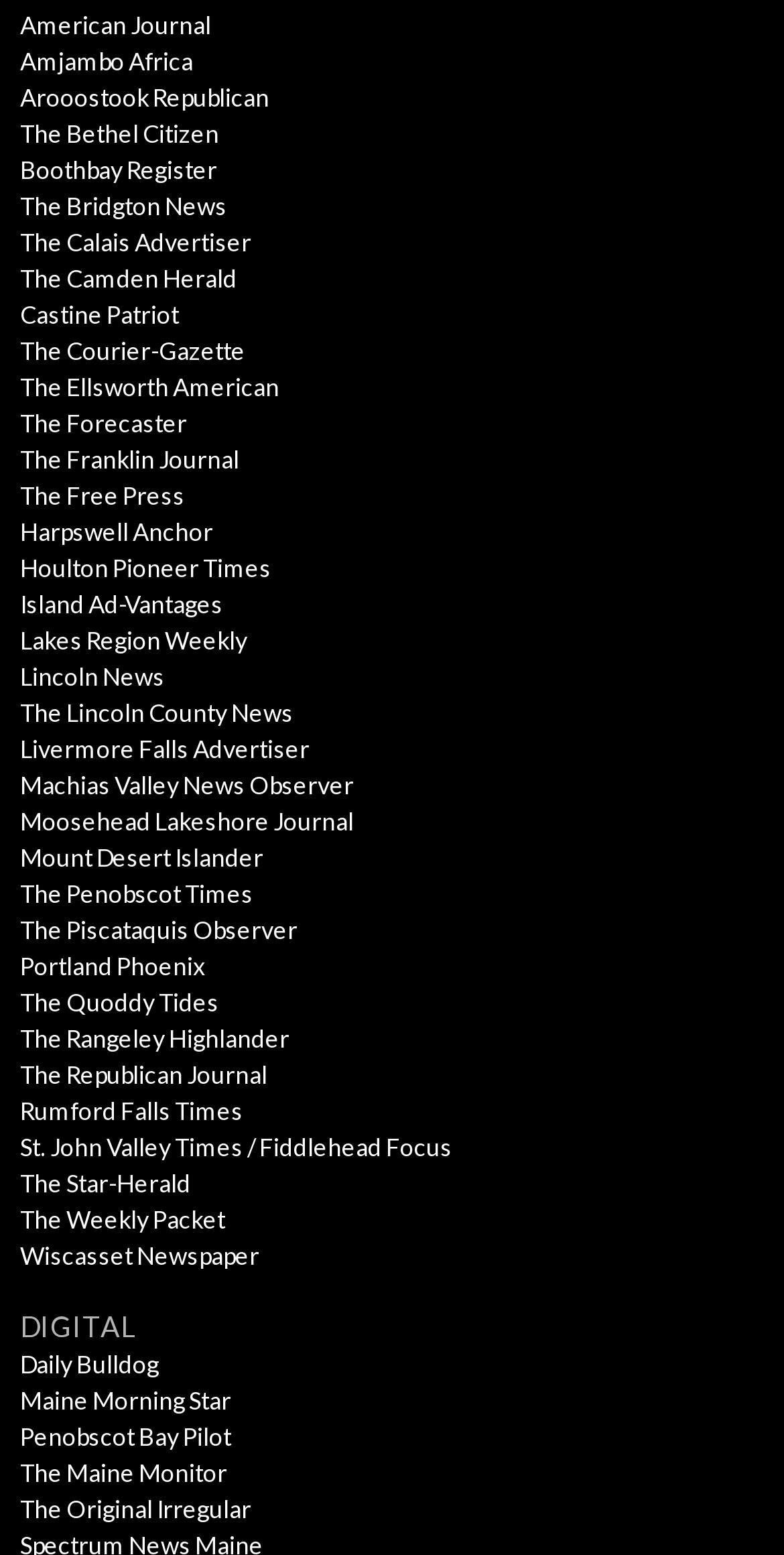Find the bounding box coordinates of the clickable element required to execute the following instruction: "go to The Forecaster". Provide the coordinates as four float numbers between 0 and 1, i.e., [left, top, right, bottom].

[0.026, 0.263, 0.238, 0.282]